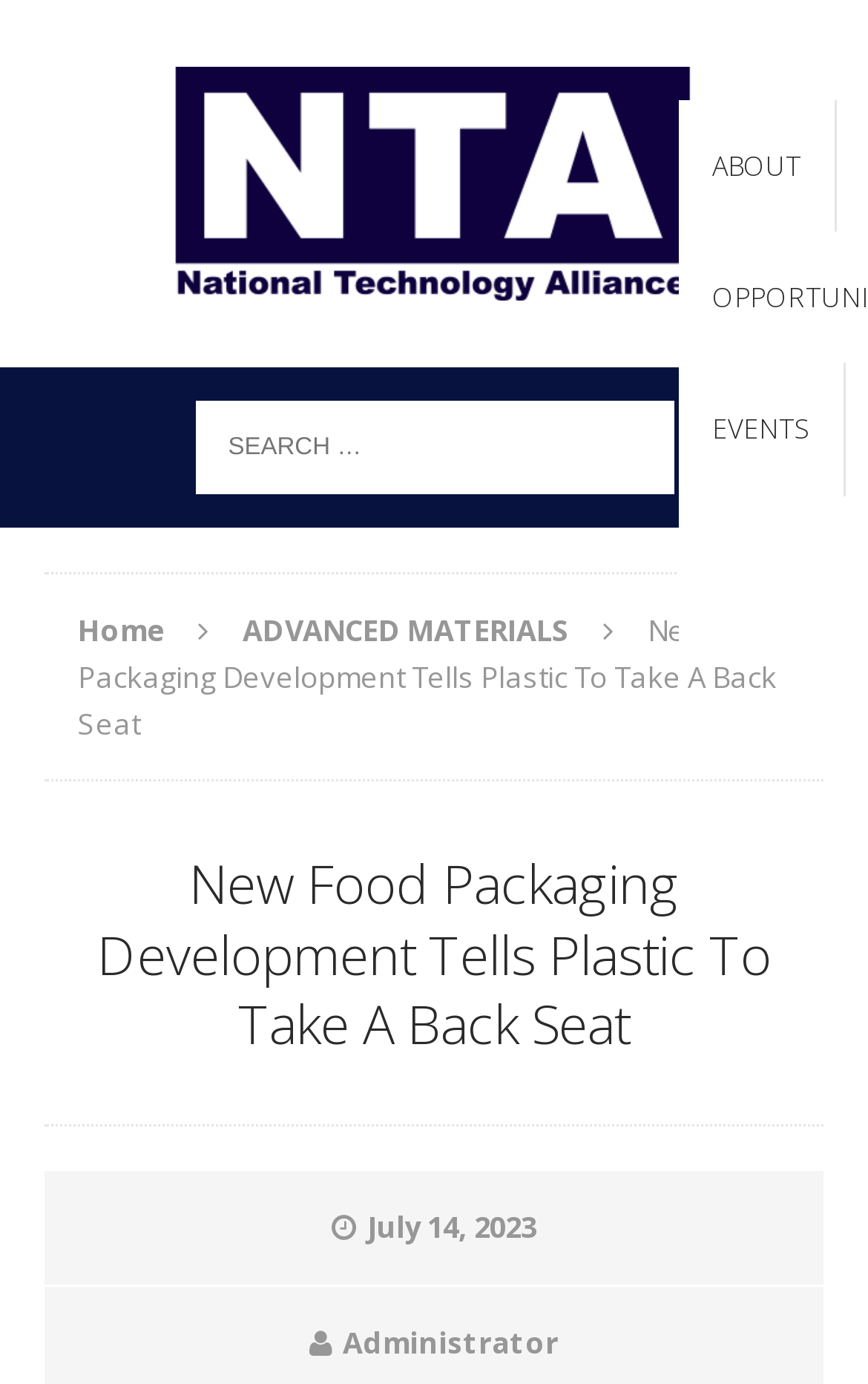How many main navigation links are there?
Please provide a detailed and comprehensive answer to the question.

There are four main navigation links: 'Home', 'ADVANCED MATERIALS', 'ABOUT', and 'EVENTS'. These links are located at the top of the webpage, and they are separated from each other.